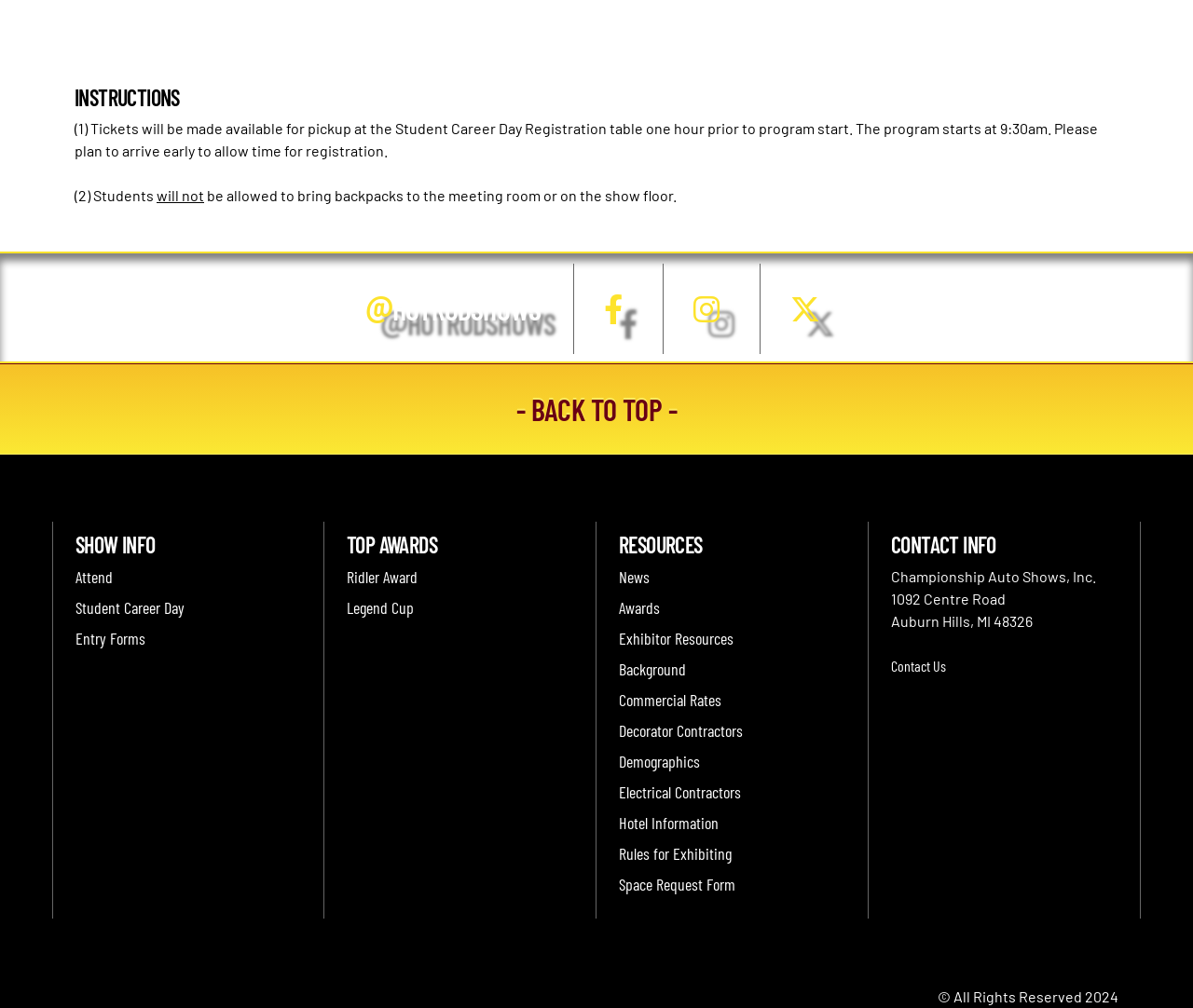What is the program start time?
Refer to the image and answer the question using a single word or phrase.

9:30am